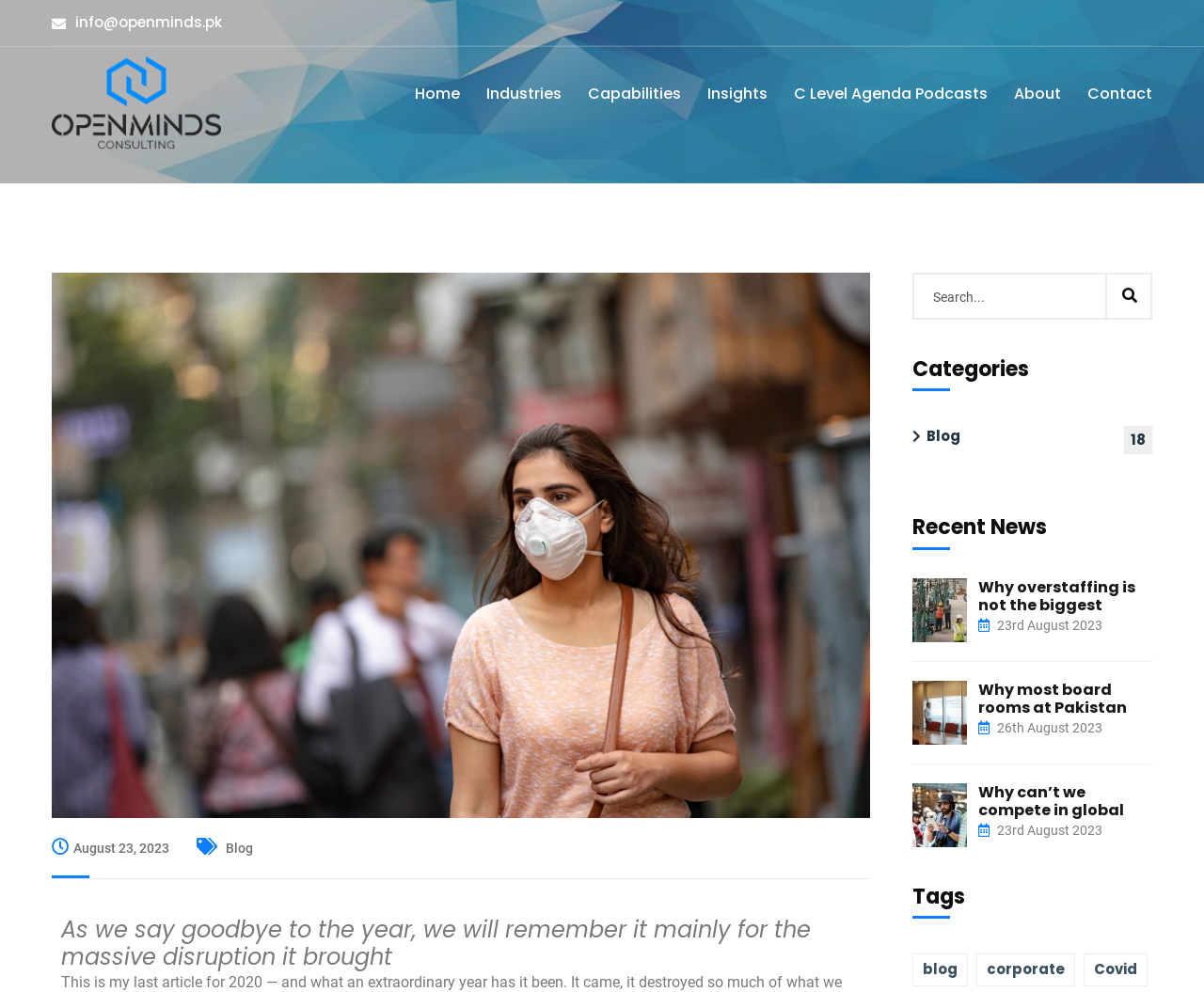Determine the bounding box coordinates for the element that should be clicked to follow this instruction: "Contact Openminds". The coordinates should be given as four float numbers between 0 and 1, in the format [left, top, right, bottom].

[0.903, 0.047, 0.957, 0.142]